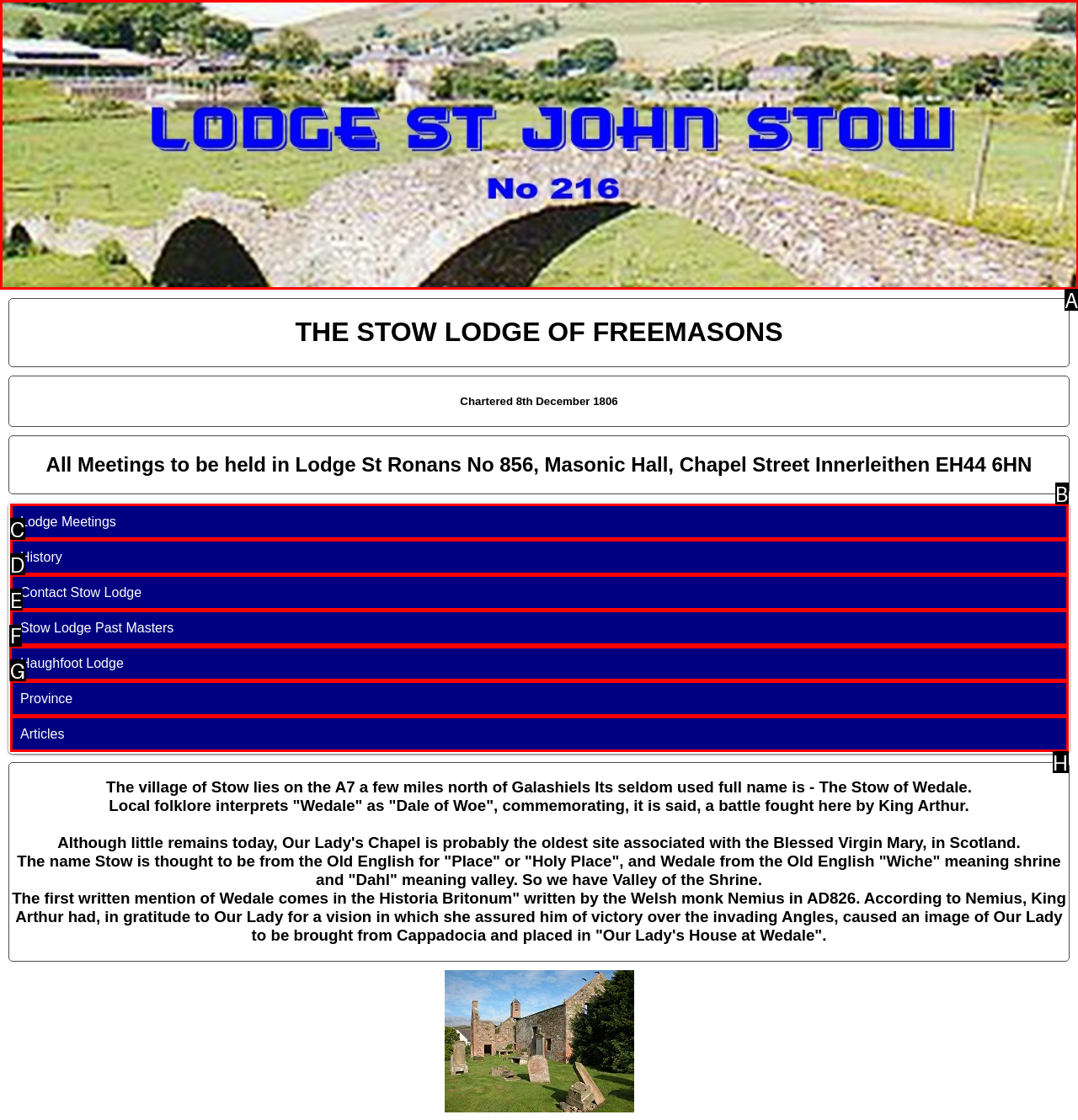Pick the option that should be clicked to perform the following task: View the page of Haughfoot Lodge
Answer with the letter of the selected option from the available choices.

F